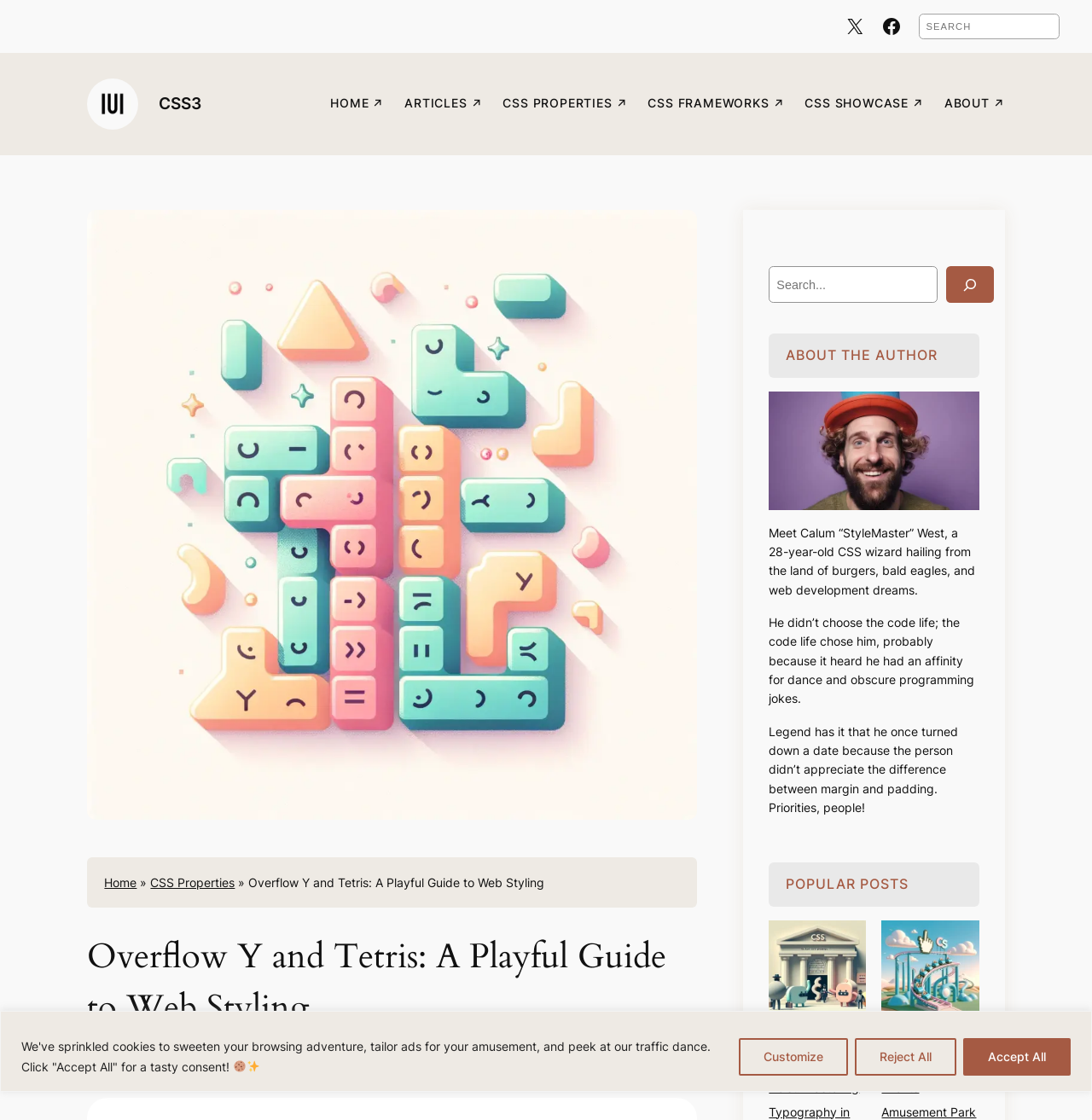Answer the question using only a single word or phrase: 
What is the date of the article?

Jan 4, 2024